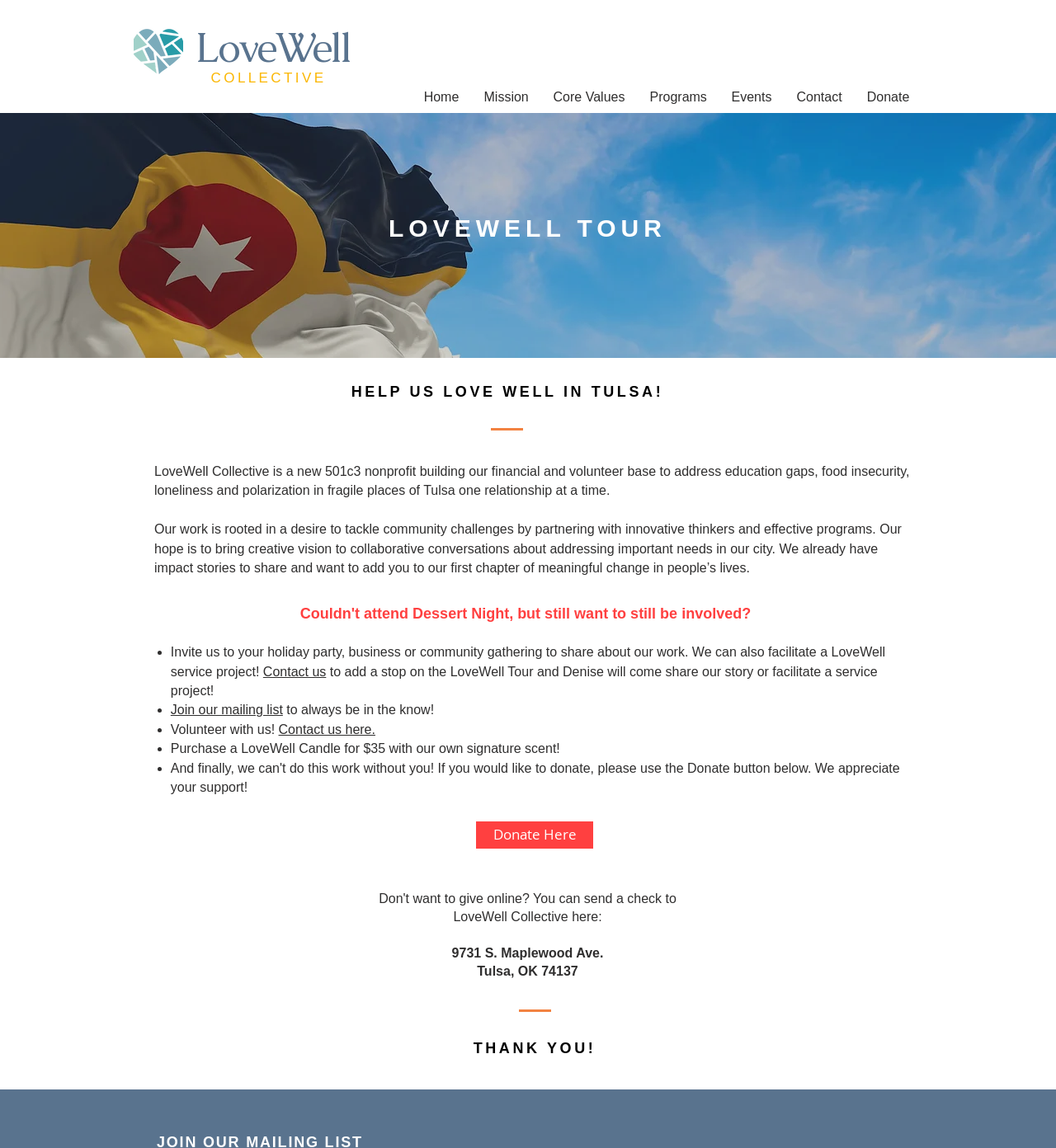Identify the bounding box for the UI element described as: "Mission". Ensure the coordinates are four float numbers between 0 and 1, formatted as [left, top, right, bottom].

[0.446, 0.075, 0.512, 0.093]